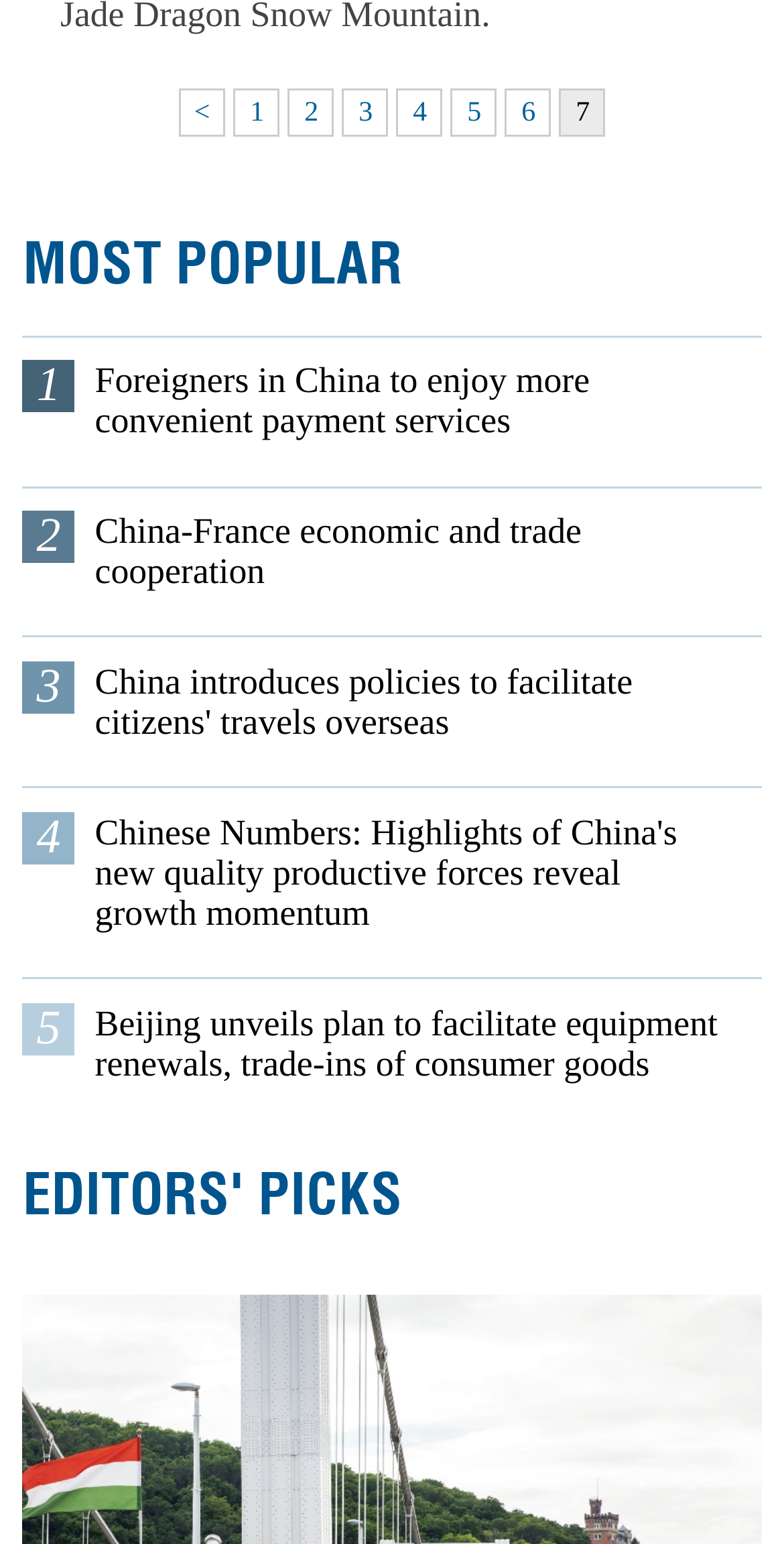Please determine the bounding box coordinates for the UI element described here. Use the format (top-left x, top-left y, bottom-right x, bottom-right y) with values bounded between 0 and 1: 繁體中文

None